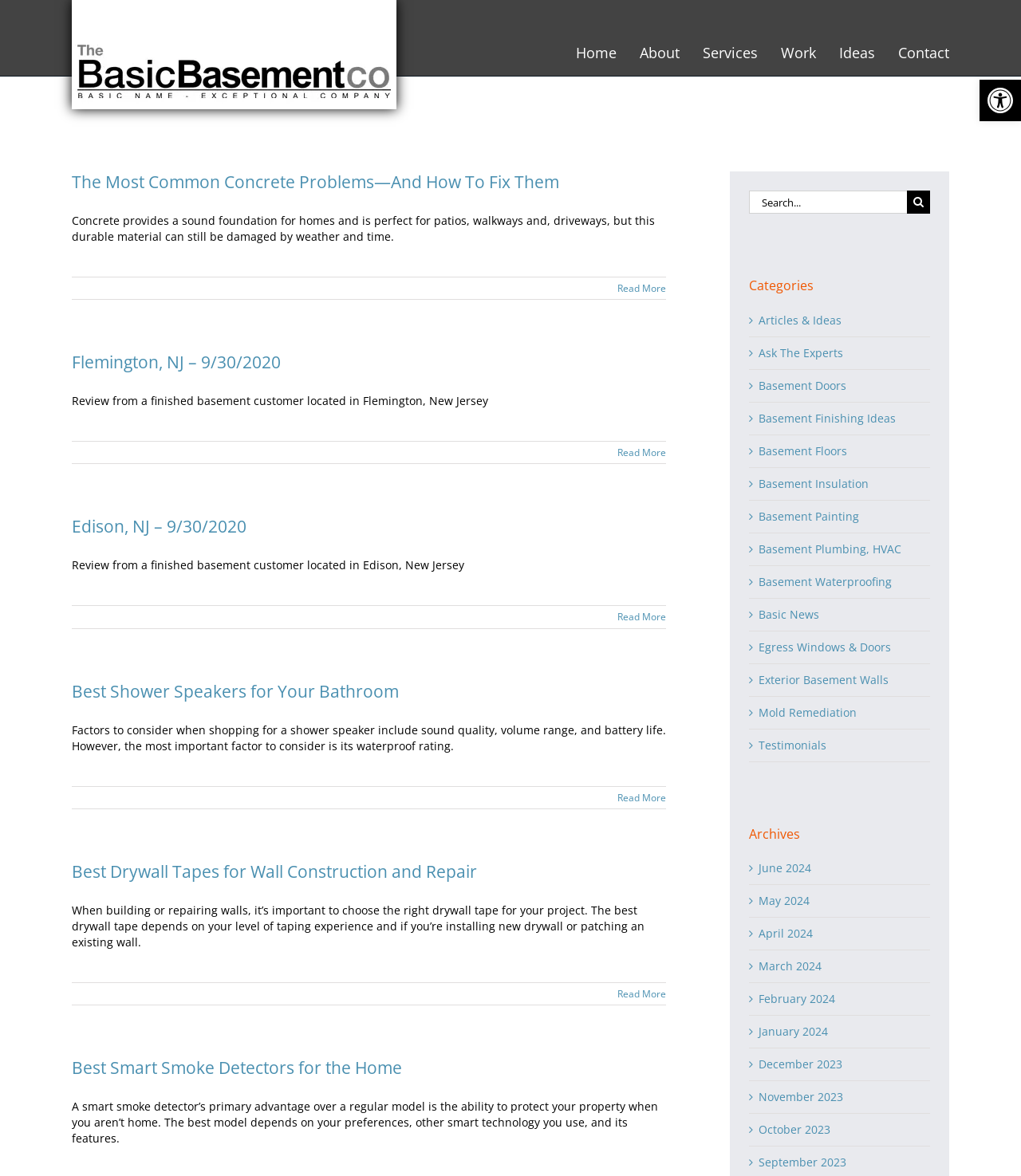Identify the bounding box coordinates of the area you need to click to perform the following instruction: "Book an appointment".

None